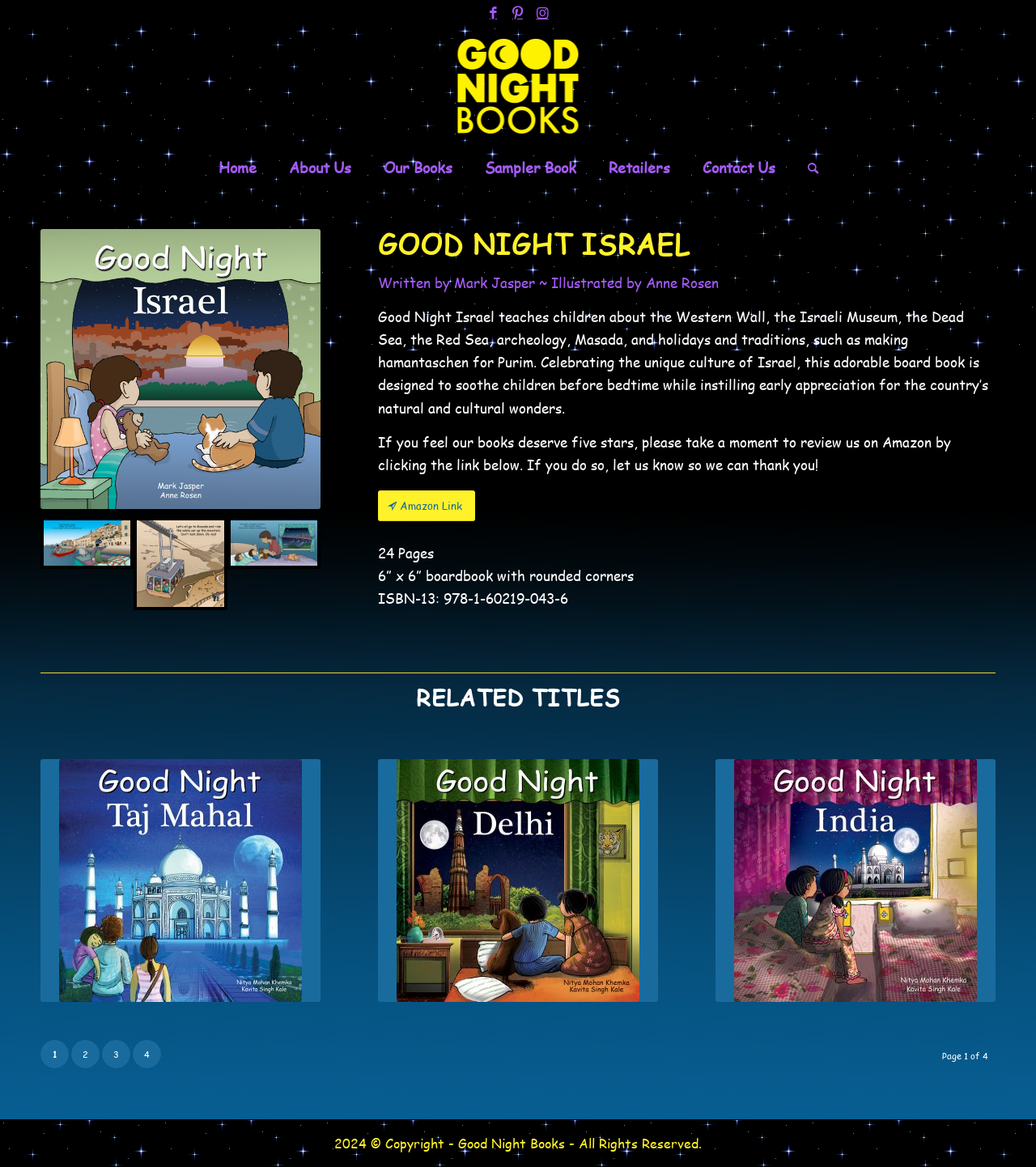Provide the bounding box coordinates of the section that needs to be clicked to accomplish the following instruction: "Search on the website."

[0.764, 0.126, 0.805, 0.161]